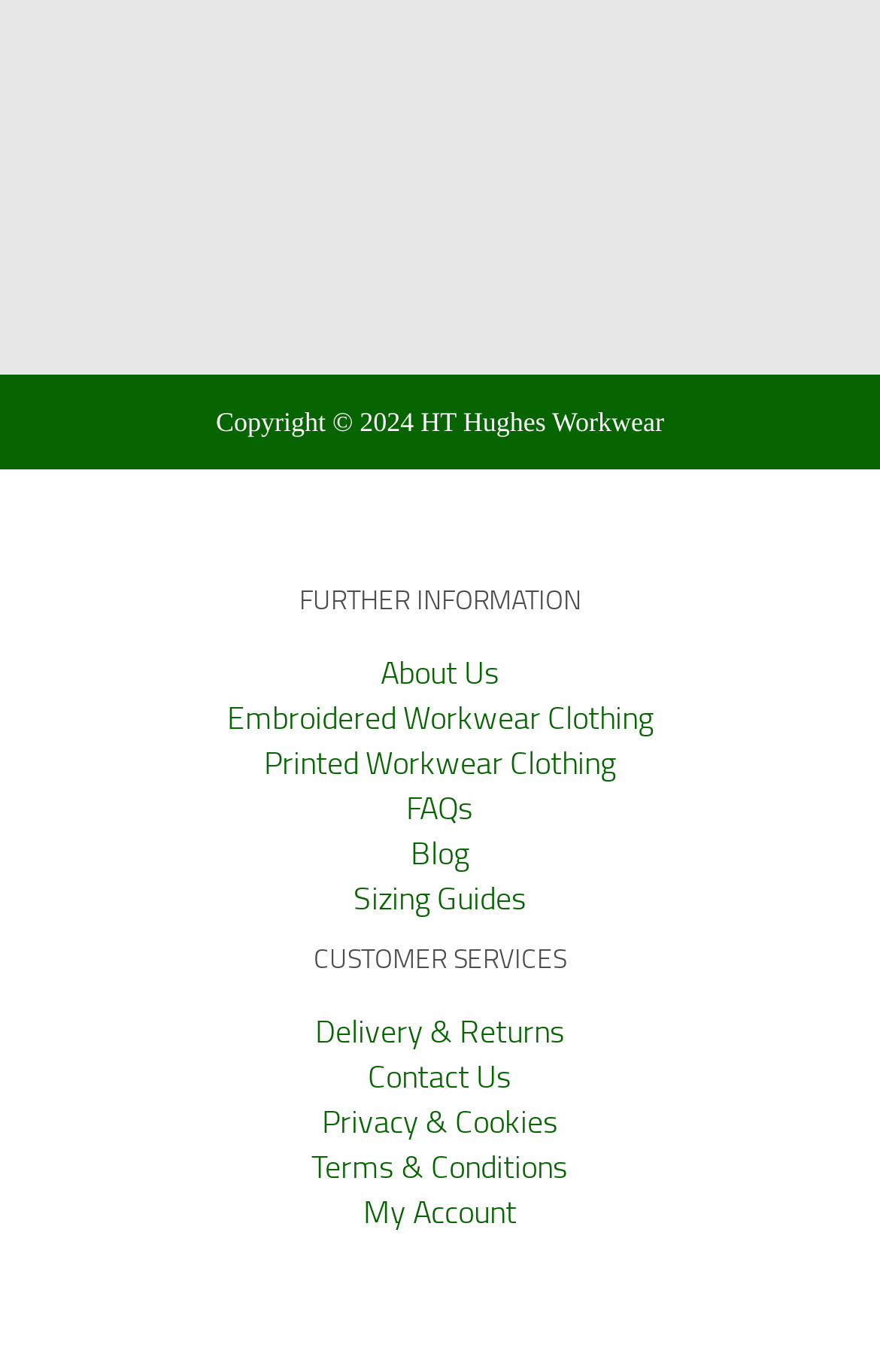Select the bounding box coordinates of the element I need to click to carry out the following instruction: "Contact Us".

[0.418, 0.768, 0.582, 0.799]